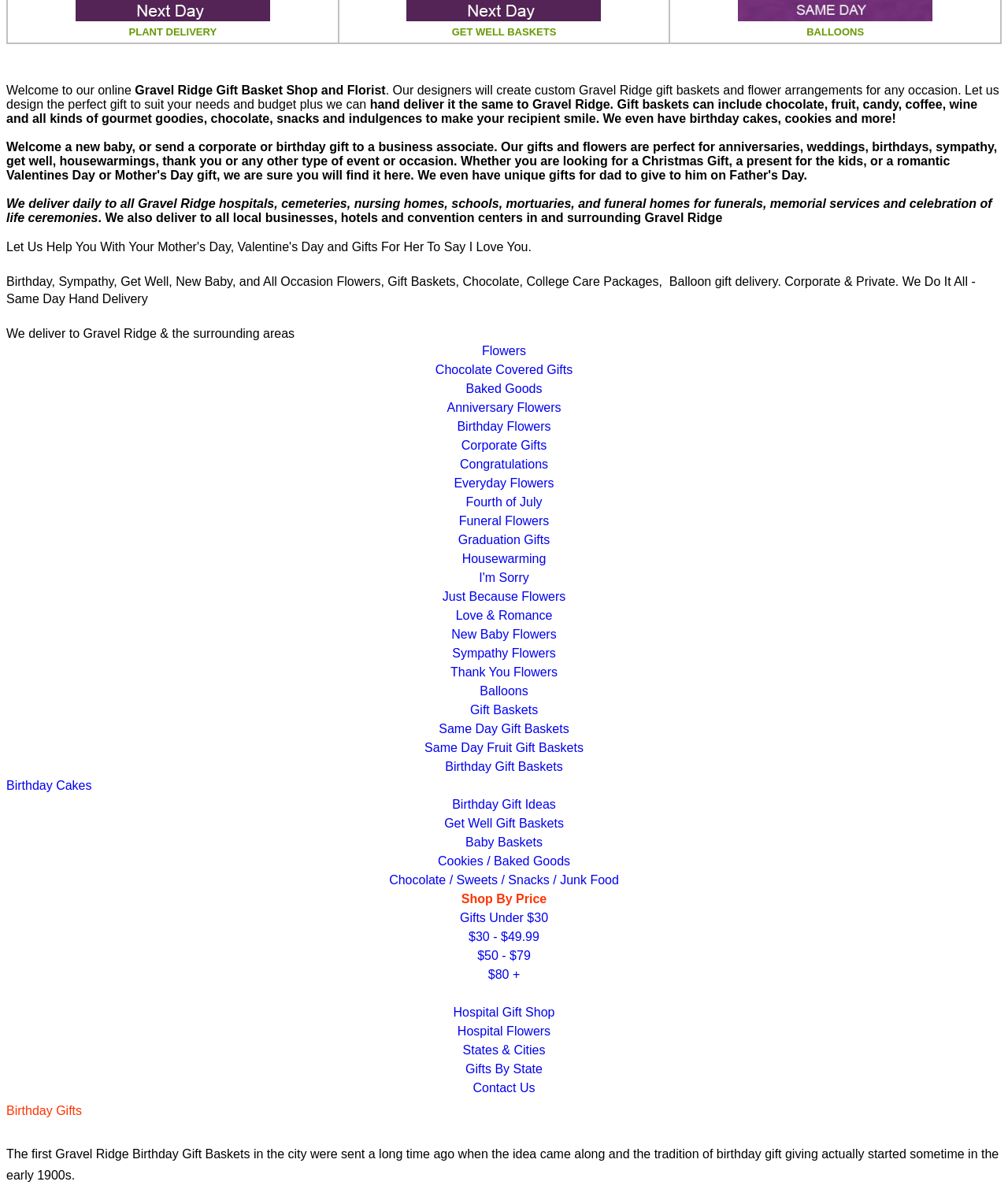Please identify the bounding box coordinates of the element's region that I should click in order to complete the following instruction: "Click the 'Continue' button". The bounding box coordinates consist of four float numbers between 0 and 1, i.e., [left, top, right, bottom].

None